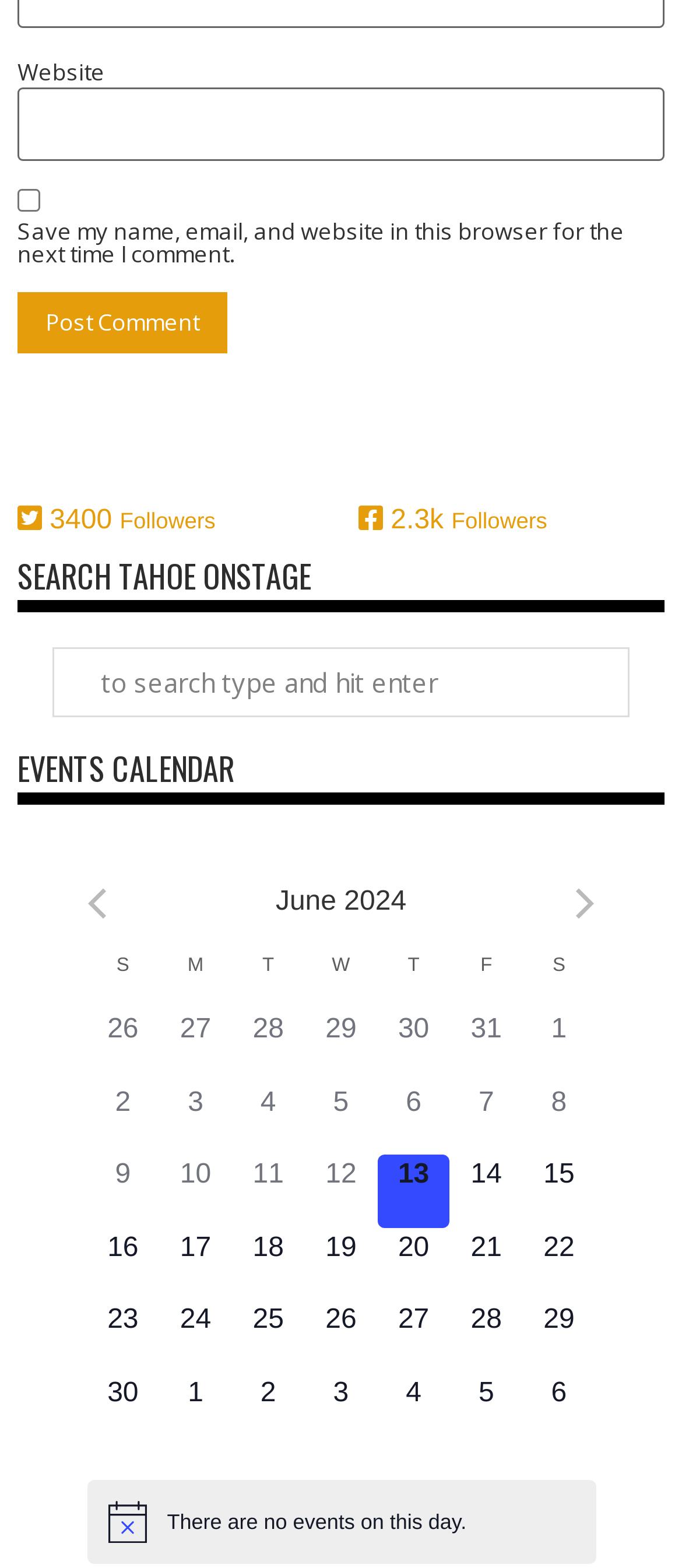What is the purpose of the 'Save my name, email, and website in this browser for the next time I comment' checkbox?
Carefully examine the image and provide a detailed answer to the question.

The checkbox is located below the comment box, and its purpose is to allow users to save their name, email, and website information for future comments, so they don't have to re-enter the information every time they want to comment.